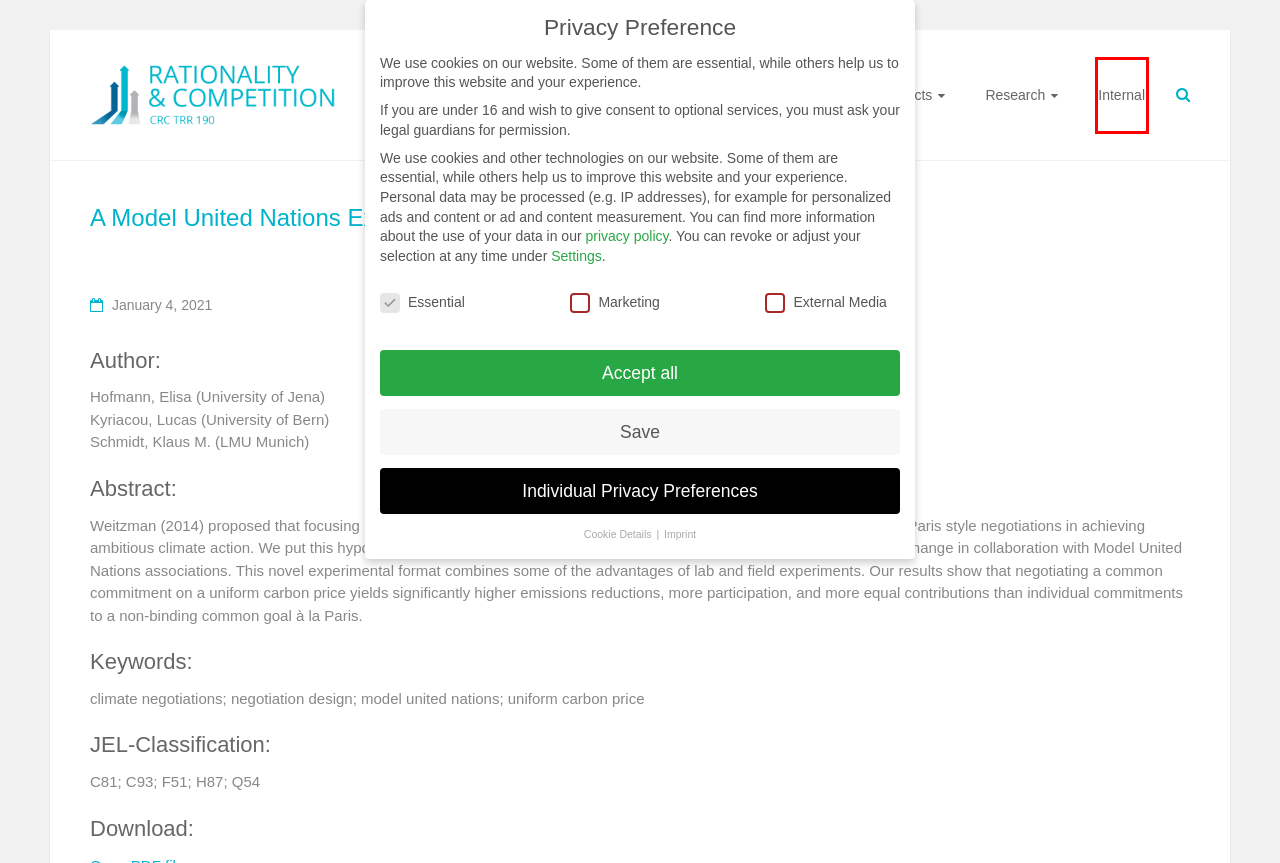You have a screenshot showing a webpage with a red bounding box highlighting an element. Choose the webpage description that best fits the new webpage after clicking the highlighted element. The descriptions are:
A. Fakultät - Volkswirtschaftliche Fakultät
B. Legal - Rationality and Competition
C. Internal - Rationality and Competition
D. Q54 Archives - Rationality and Competition
E. CRC 190 Rationality and Competition
F. C93 Archives - Rationality and Competition
G. uniform carbon price Archives - Rationality and Competition
H. C81 Archives - Rationality and Competition

C